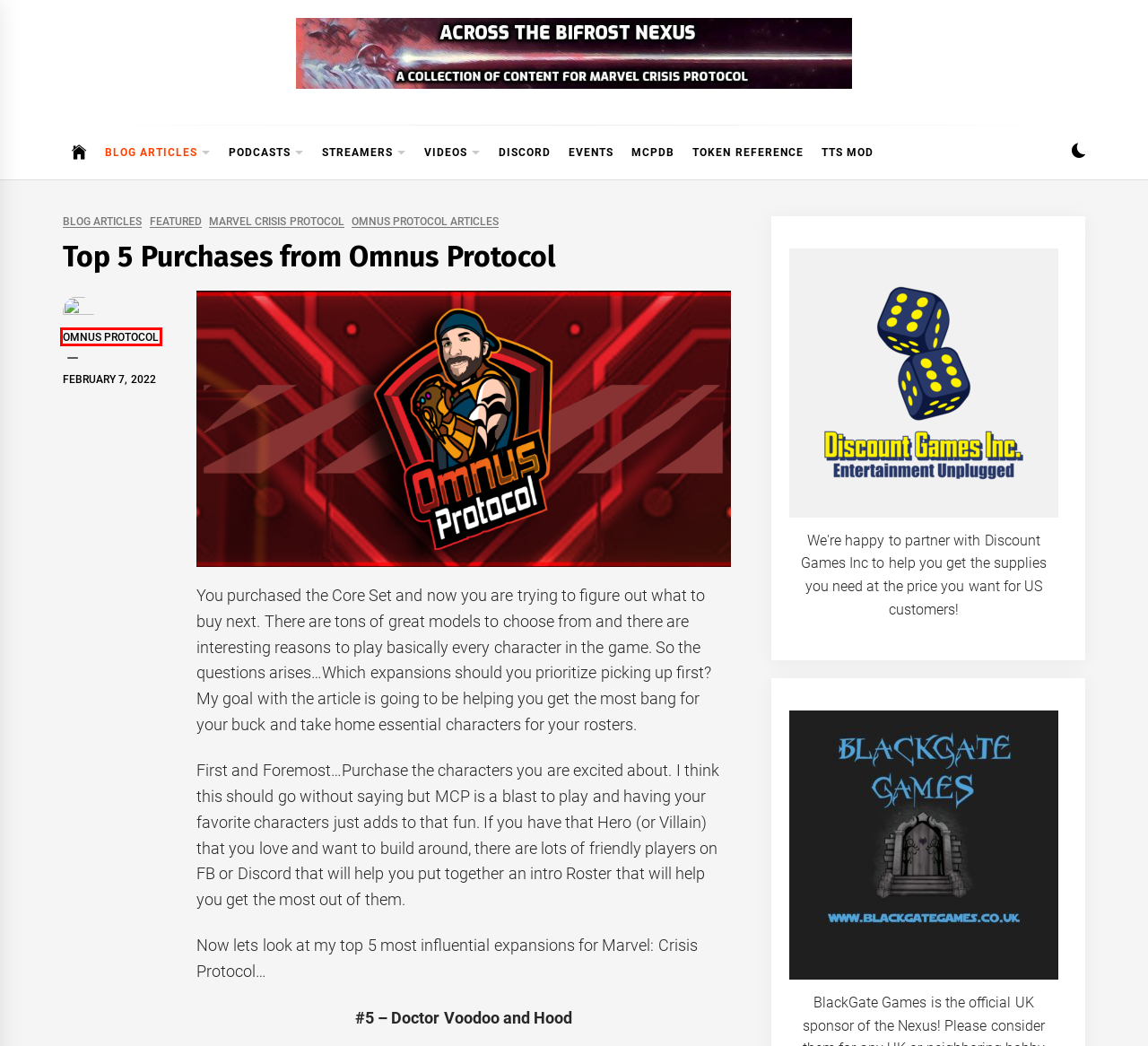Examine the screenshot of a webpage with a red bounding box around an element. Then, select the webpage description that best represents the new page after clicking the highlighted element. Here are the descriptions:
A. Featured – Across the Bifrost Nexus
B. Podcasts – Across the Bifrost Nexus
C. Upcoming Events – Across the Bifrost Nexus
D. Marvel Crisis Protocol – Across the Bifrost Nexus
E. February 7, 2022 – Across the Bifrost Nexus
F. TTS Mod – Across the Bifrost Nexus
G. Discord – Across the Bifrost Nexus
H. Omnus Protocol – Across the Bifrost Nexus

H